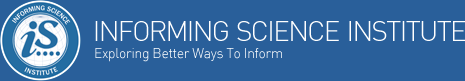Formulate a detailed description of the image content.

The image displays the logo of the Informing Science Institute, situated prominently within a blue header. The logo features the initials "ISI" in a stylized design, accompanied by the text "INFORMING SCIENCE INSTITUTE." Below the logo, the tagline "Exploring Better Ways To Inform" emphasizes the institute's commitment to advancing knowledge and practices in the field of informing science. The clean and professional design reflects the institute's scholarly focus and serves as an inviting introduction to its resources and research initiatives.